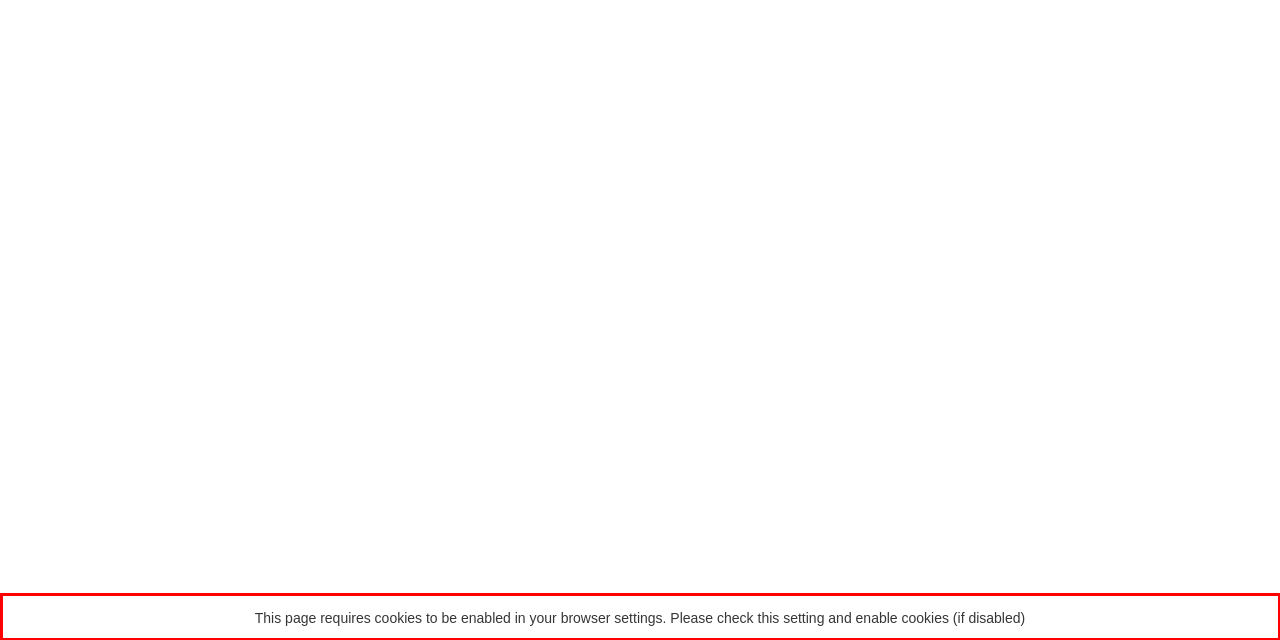Review the webpage screenshot provided, and perform OCR to extract the text from the red bounding box.

This page requires cookies to be enabled in your browser settings. Please check this setting and enable cookies (if disabled)